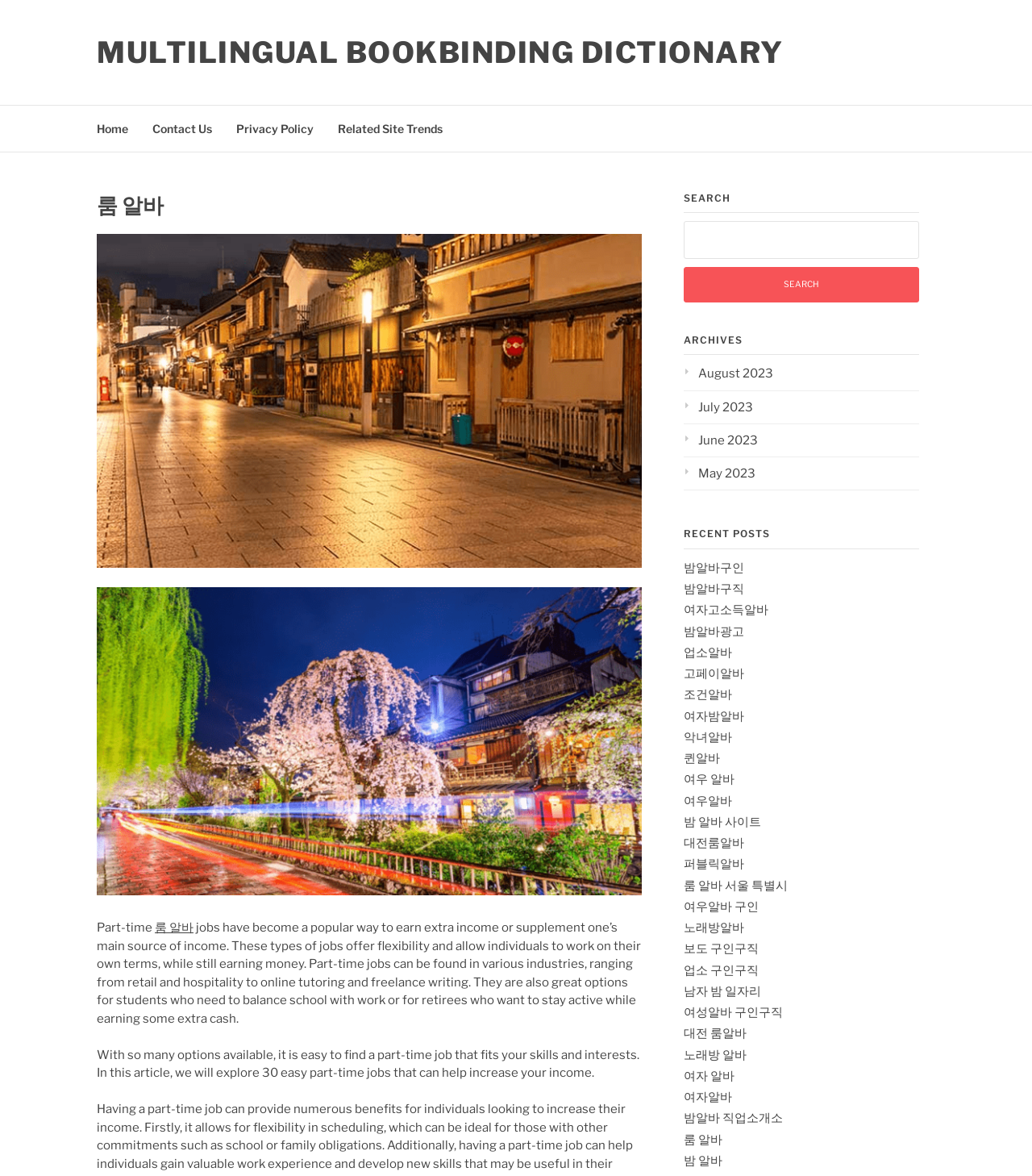Give a detailed overview of the webpage's appearance and contents.

This webpage is about part-time 룸 알바 jobs and provides information on various job opportunities. At the top, there is a header section with links to "MULTILINGUAL BOOKBINDING DICTIONARY", "Home", "Contact Us", "Privacy Policy", and "Related Site Trends". Below the header, there is a main content section with a heading "룸 알바" and a brief introduction to part-time jobs, explaining their benefits and flexibility.

On the left side of the main content section, there is a search bar with a label "Search for:" and a button to initiate the search. Above the search bar, there are headings for "SEARCH", "ARCHIVES", and "RECENT POSTS". The "ARCHIVES" section lists links to monthly archives from May 2023 to August 2023. The "RECENT POSTS" section lists 20 links to recent articles, mostly related to part-time jobs and 룸 알바.

On the right side of the main content section, there is a long paragraph explaining the benefits of part-time jobs and how they can be found in various industries. Below this paragraph, there is another paragraph introducing 30 easy part-time jobs that can help increase income.

Overall, the webpage provides an overview of part-time 룸 알바 jobs, their benefits, and various job opportunities, along with a search function and links to recent articles and archives.